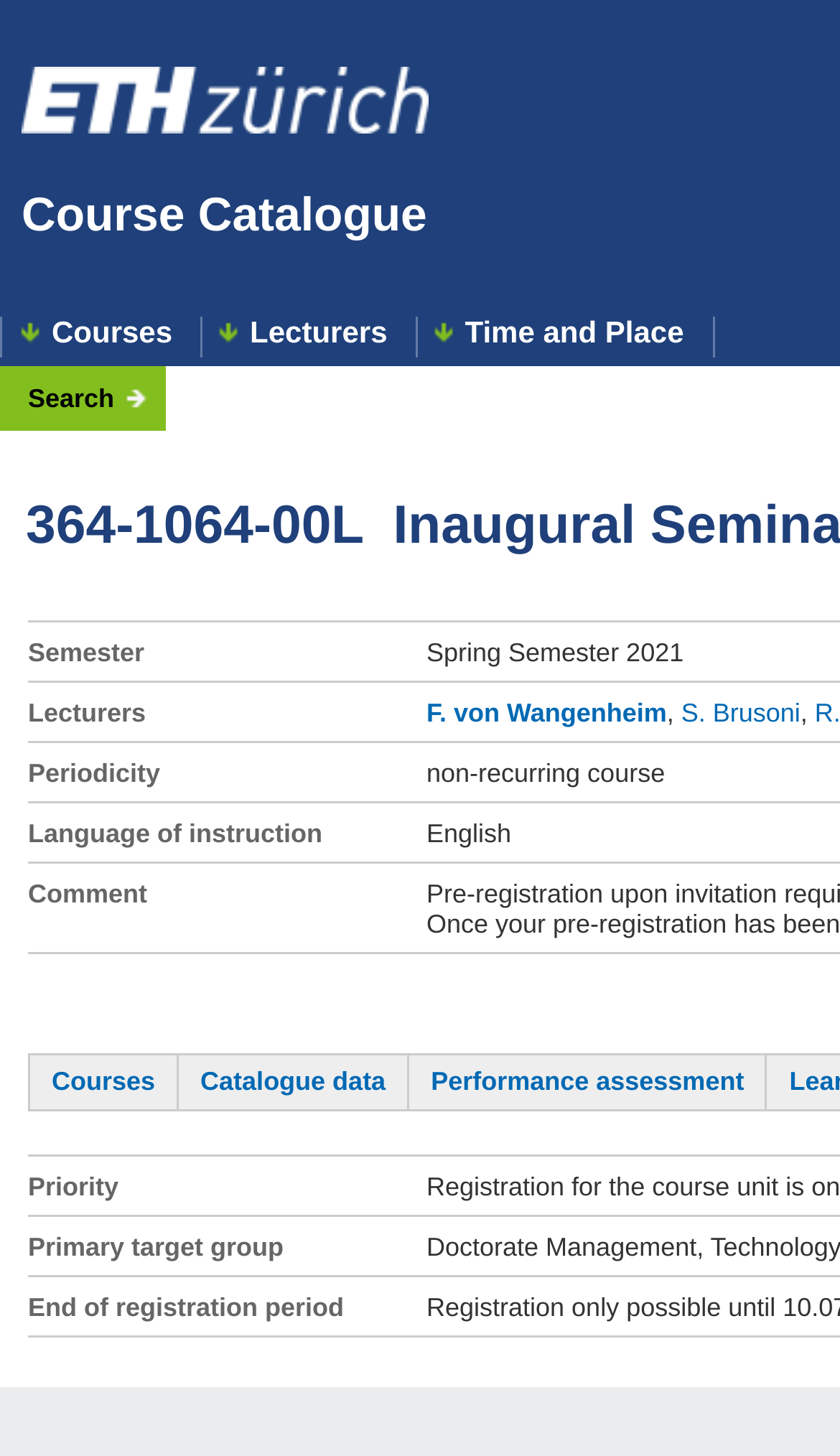What is the label of the first gridcell in the search section?
Based on the screenshot, respond with a single word or phrase.

Semester